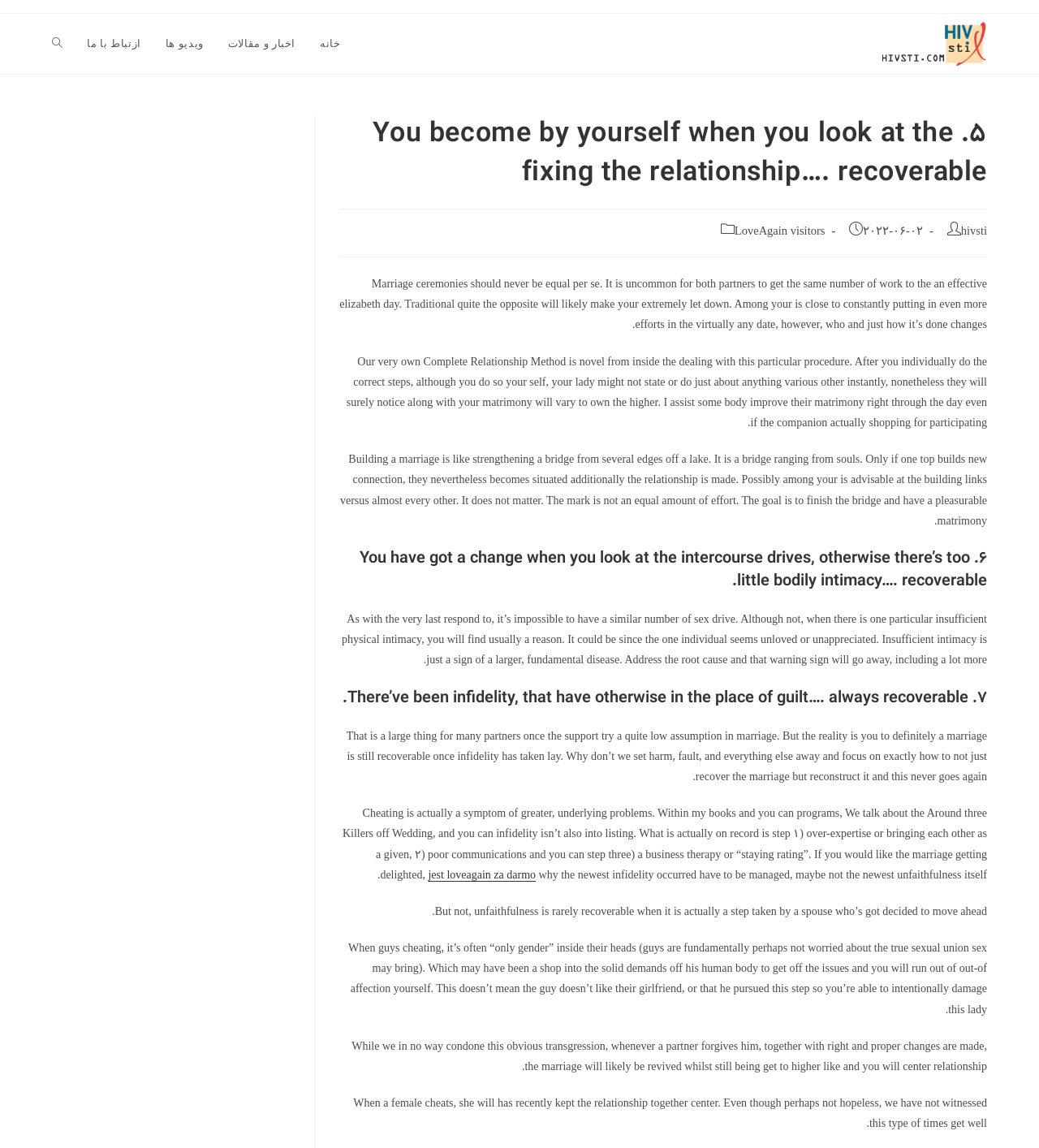Find the bounding box of the web element that fits this description: "LoveAgain visitors".

[0.707, 0.195, 0.794, 0.207]